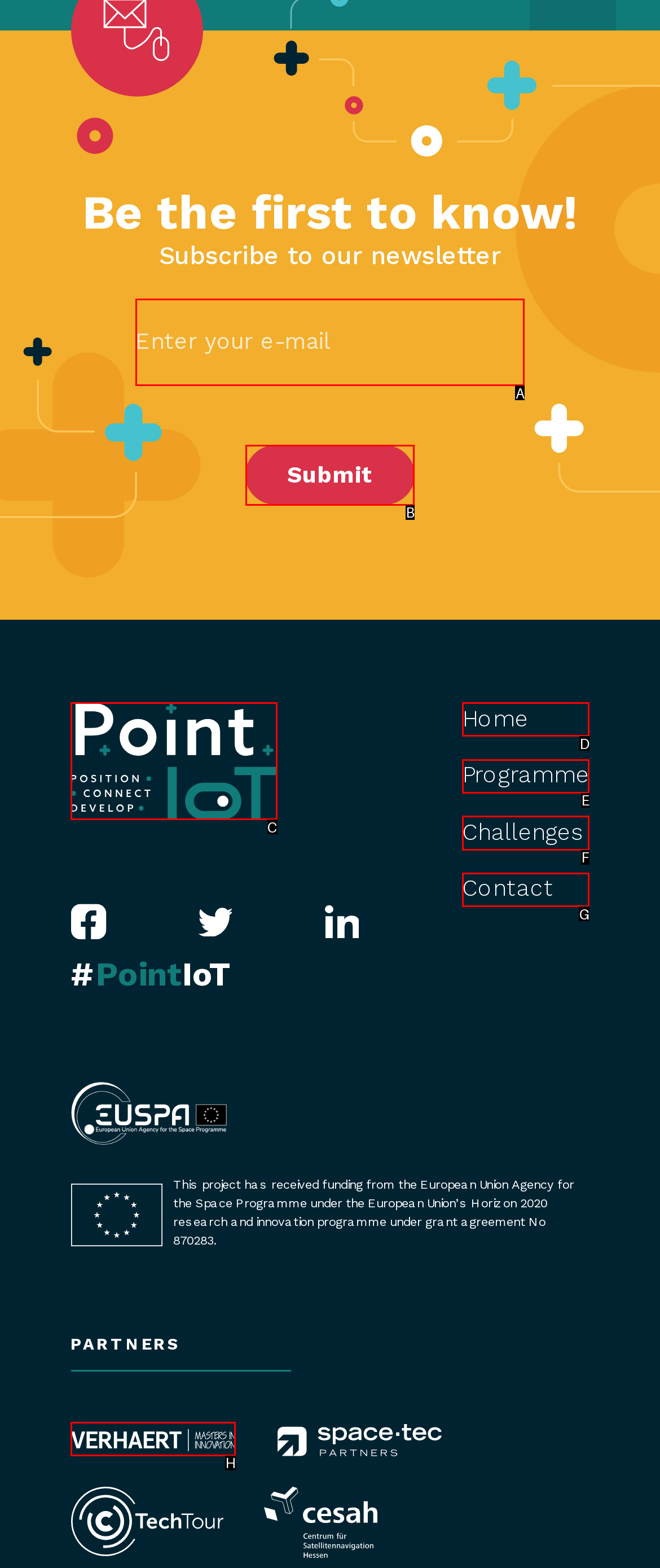Tell me which letter corresponds to the UI element that should be clicked to fulfill this instruction: Click the Point IoT logo
Answer using the letter of the chosen option directly.

C